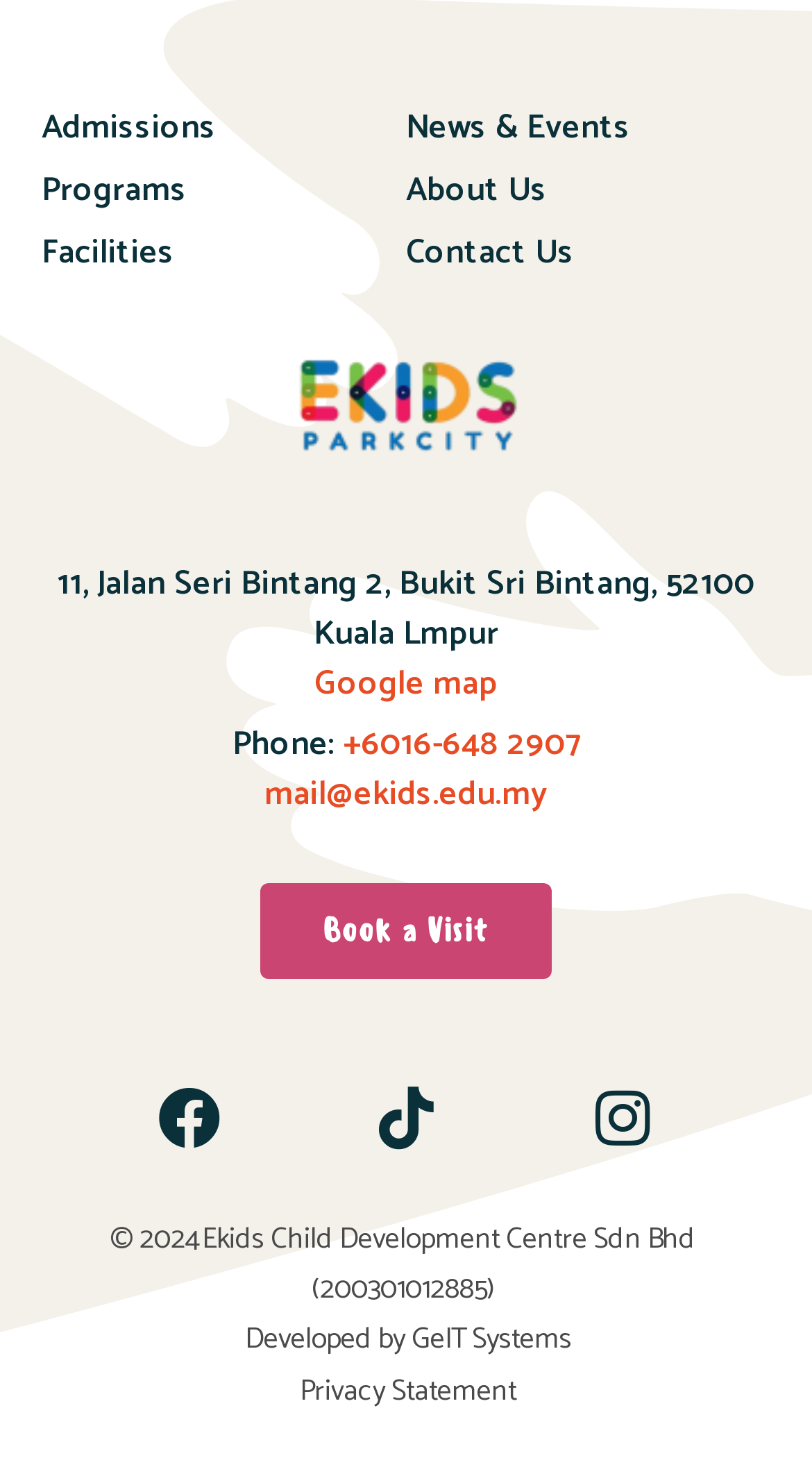Based on the element description: "News & Events", identify the UI element and provide its bounding box coordinates. Use four float numbers between 0 and 1, [left, top, right, bottom].

[0.5, 0.065, 0.949, 0.107]